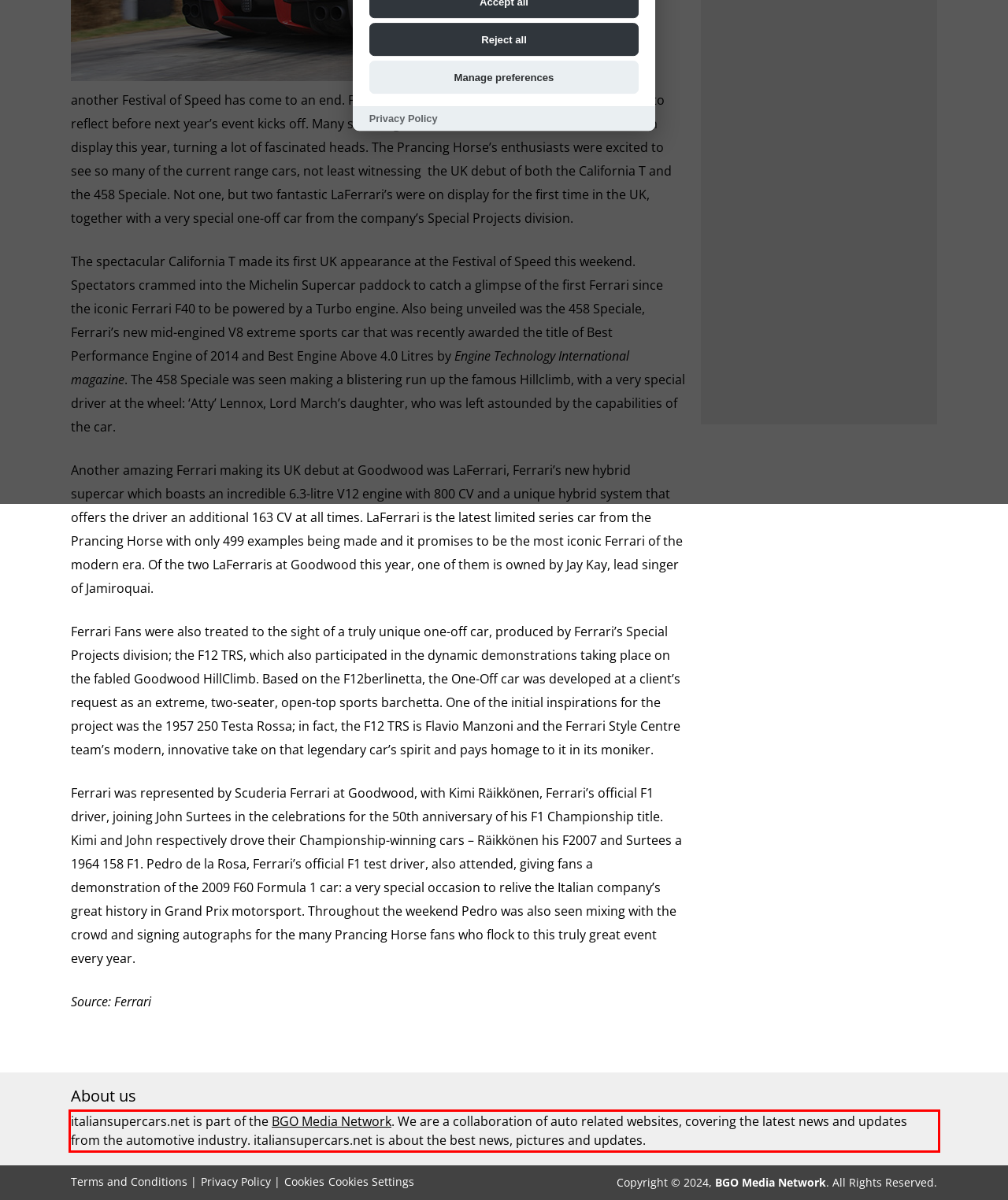Given a screenshot of a webpage with a red bounding box, please identify and retrieve the text inside the red rectangle.

italiansupercars.net is part of the BGO Media Network. We are a collaboration of auto related websites, covering the latest news and updates from the automotive industry. italiansupercars.net is about the best news, pictures and updates.